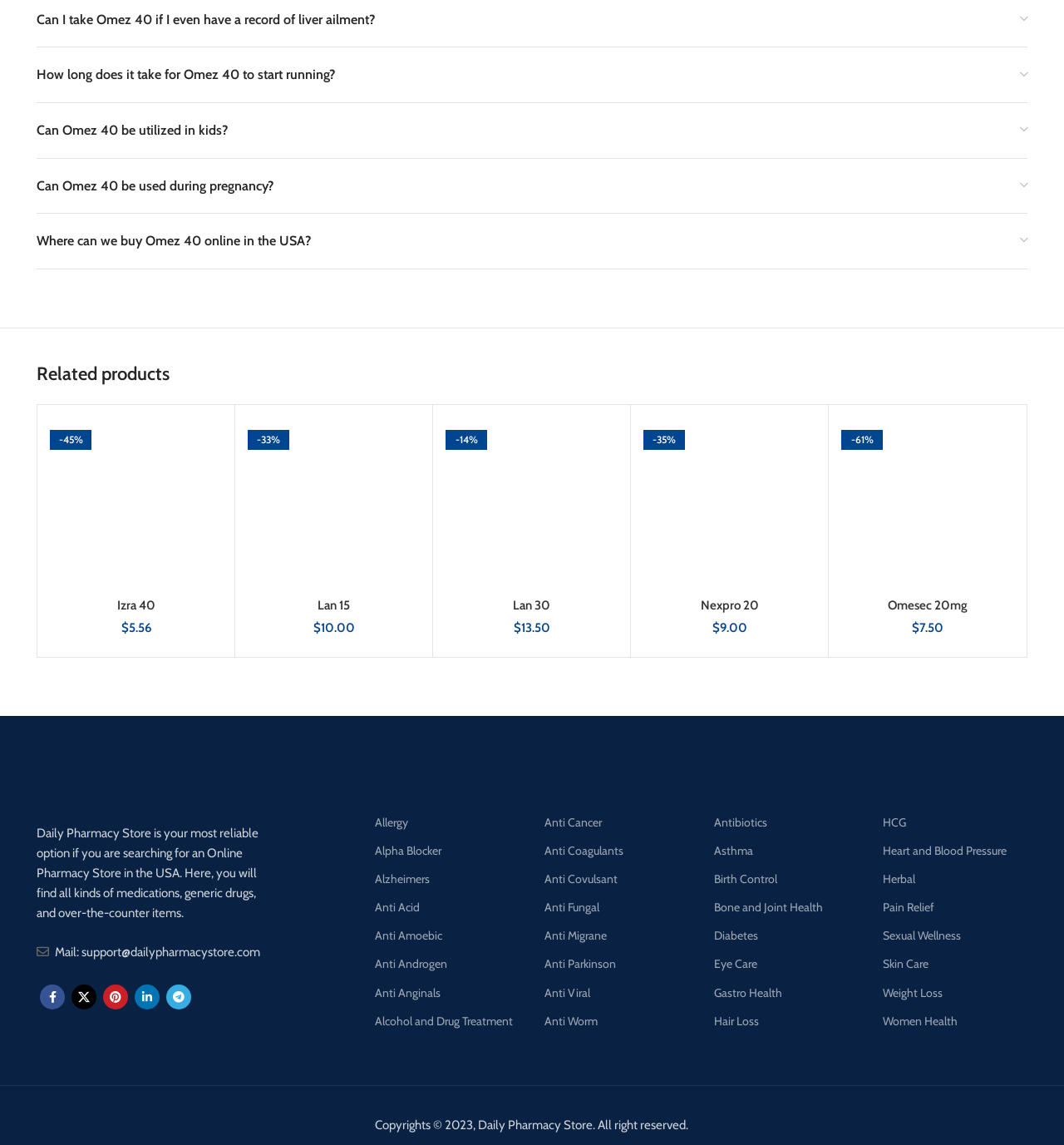From the image, can you give a detailed response to the question below:
What is the price of Lan 15?

I found the price by looking at the text next to the Lan 15 product, which says '$10.00'.